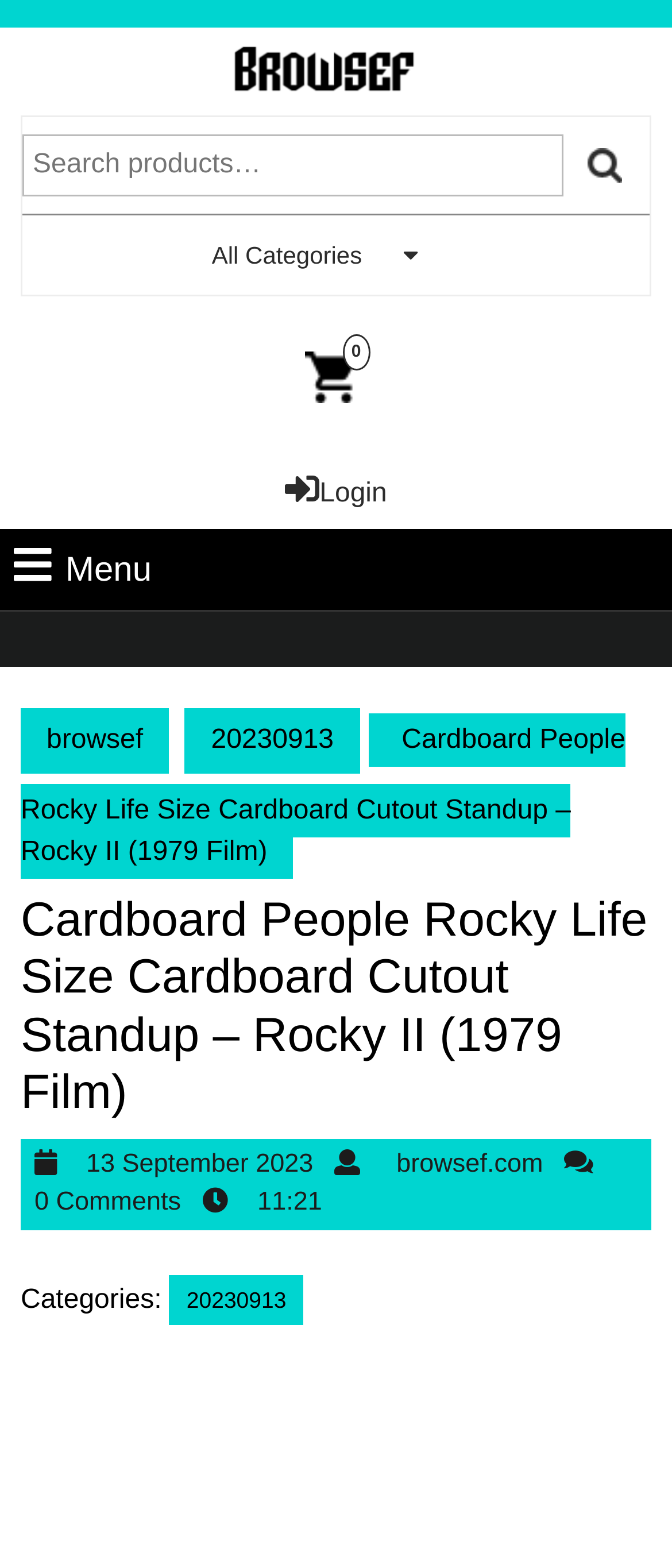Identify the bounding box coordinates of the area you need to click to perform the following instruction: "Browse all categories".

[0.033, 0.136, 0.967, 0.188]